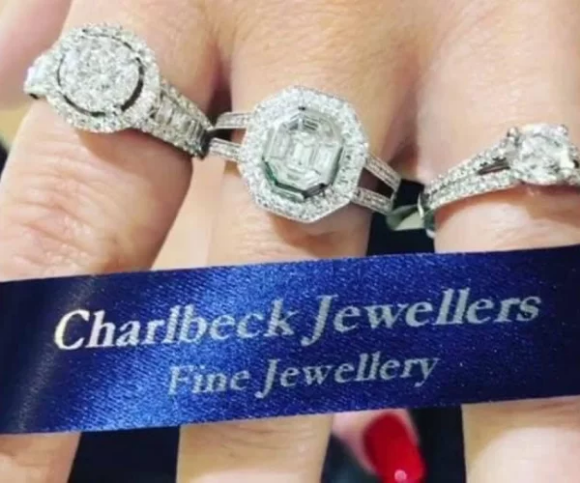Give an elaborate caption for the image.

The image showcases a stunning display of three elegant diamond rings, elegantly perched on a well-manicured hand. Each ring features intricate designs adorned with sparkling diamonds, highlighting the craftsmanship of fine jewellery. A deep blue satin ribbon intersects the foreground, prominently featuring the name "Charlbeck Jewellers" alongside "Fine Jewellery," emphasizing the quality and prestige associated with these exquisite pieces. The combination of the alluring rings and the elegant branding reflects the dedication to providing beautifully crafted jewellery, perfect for special occasions such as engagements or weddings.